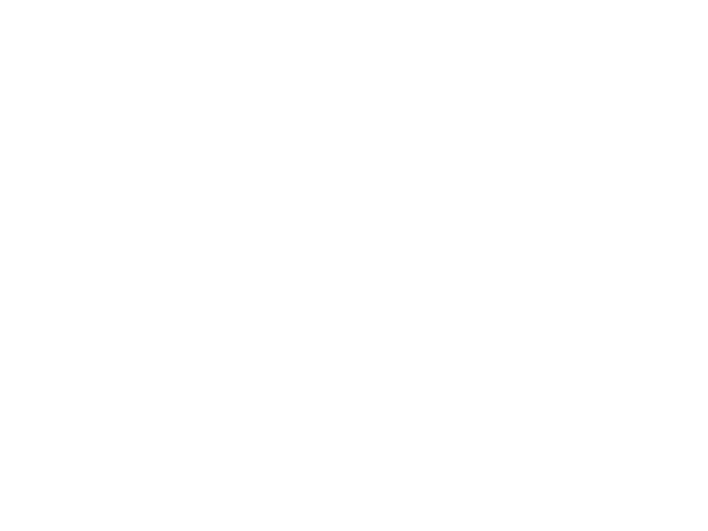Describe the image with as much detail as possible.

This image features a classic Rolls Royce Silver Shadow, a symbol of elegance and luxury in automotive history. The image is likely part of a gallery showcasing this iconic vehicle, which was well-known for its refined design and superior craftsmanship. The Rolls Royce Silver Shadow, produced from 1965 to 1980, is celebrated for its striking silhouette and plush interior, making it a favorite choice for special occasions and premium chauffeur services. This particular model is noted for its availability in exquisite colors, appealing to those who seek a blend of beauty and performance in their automobile. The luxury of the Silver Shadow stands as a testament to the prestigious heritage of Rolls Royce and its commitment to quality and sophistication.